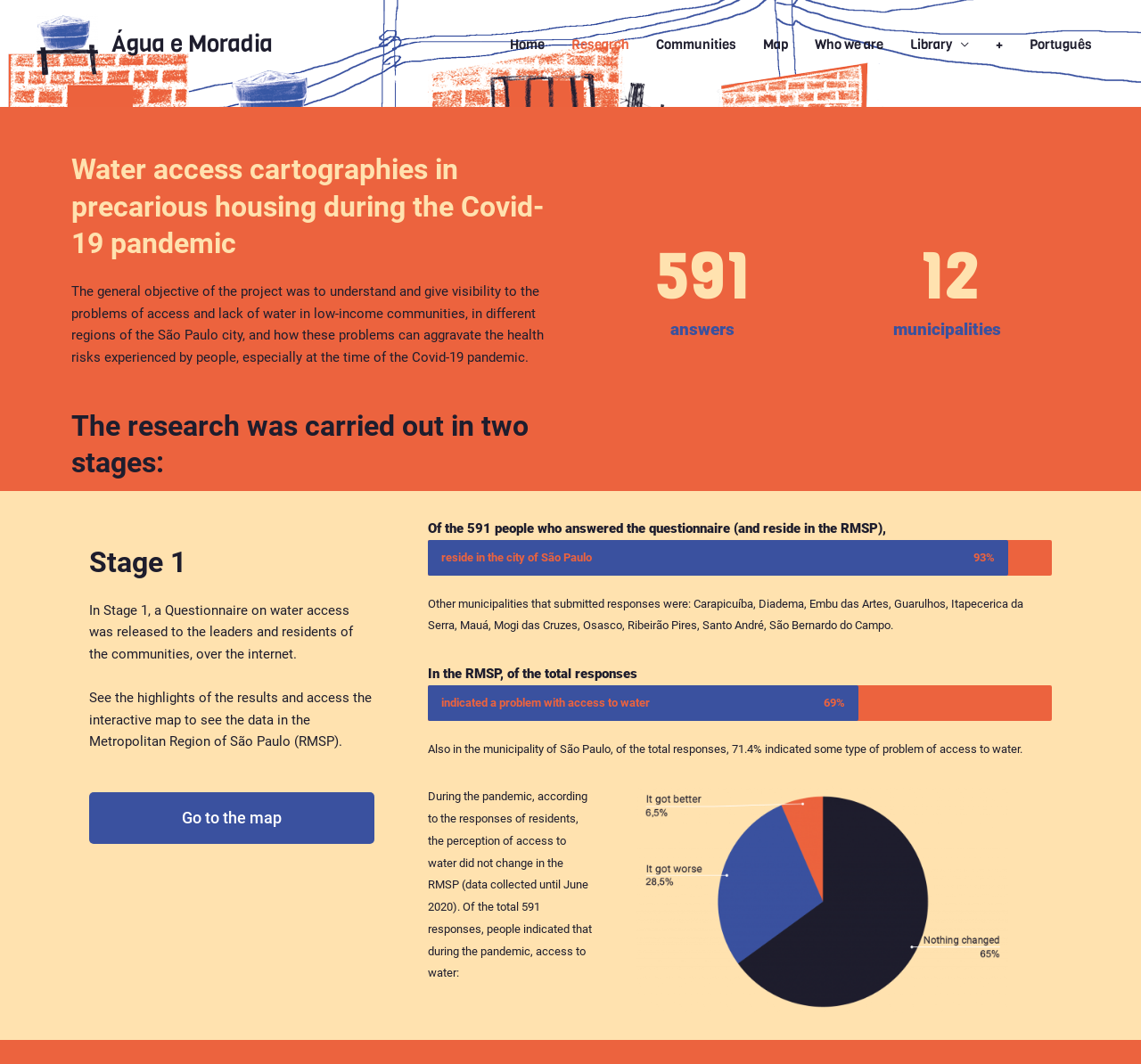Find the coordinates for the bounding box of the element with this description: "Go to the map".

[0.078, 0.745, 0.328, 0.793]